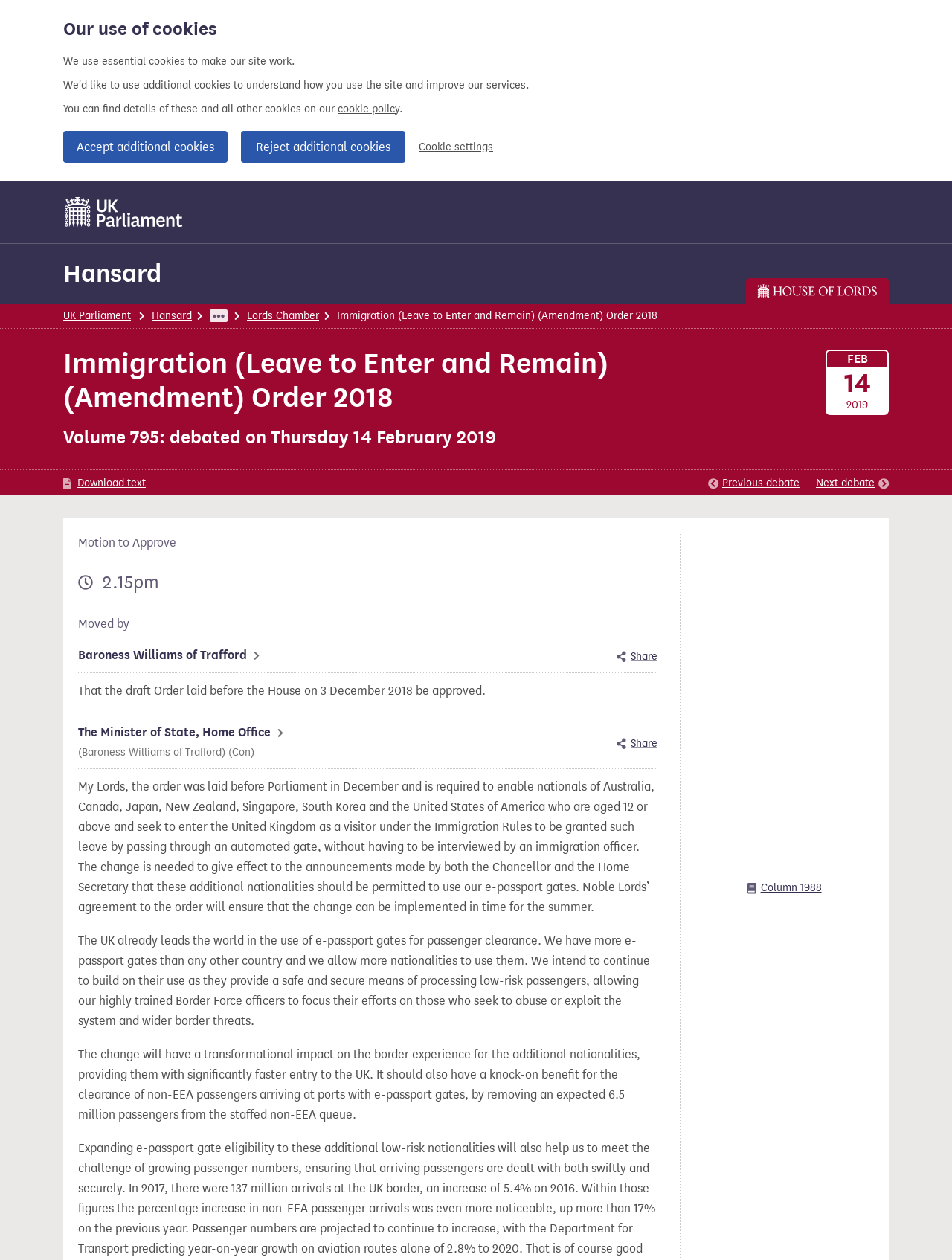Please give a succinct answer using a single word or phrase:
What is the current volume of the debated order?

795